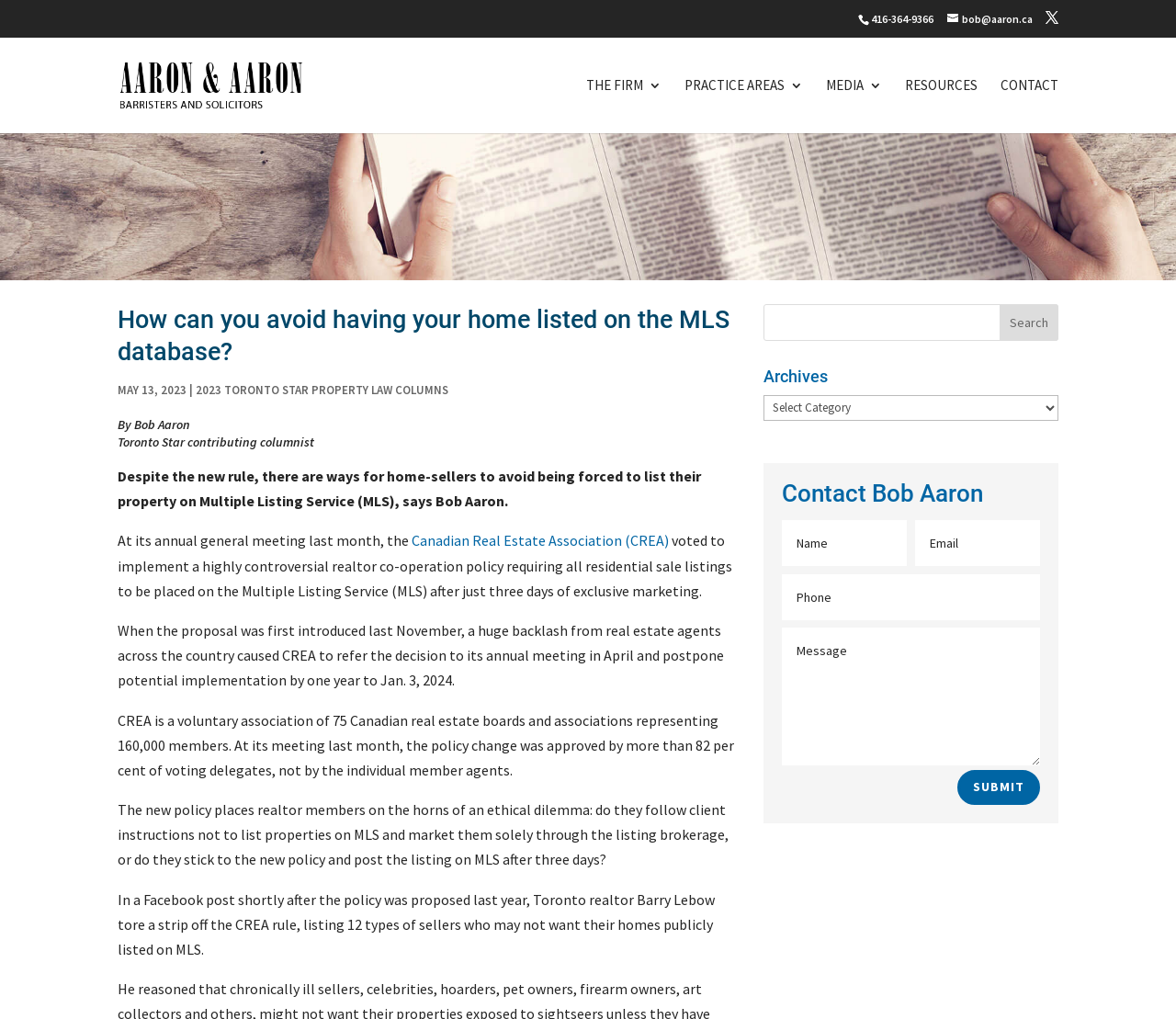Please determine the bounding box coordinates of the element to click on in order to accomplish the following task: "Visit the firm's homepage". Ensure the coordinates are four float numbers ranging from 0 to 1, i.e., [left, top, right, bottom].

[0.102, 0.073, 0.305, 0.091]